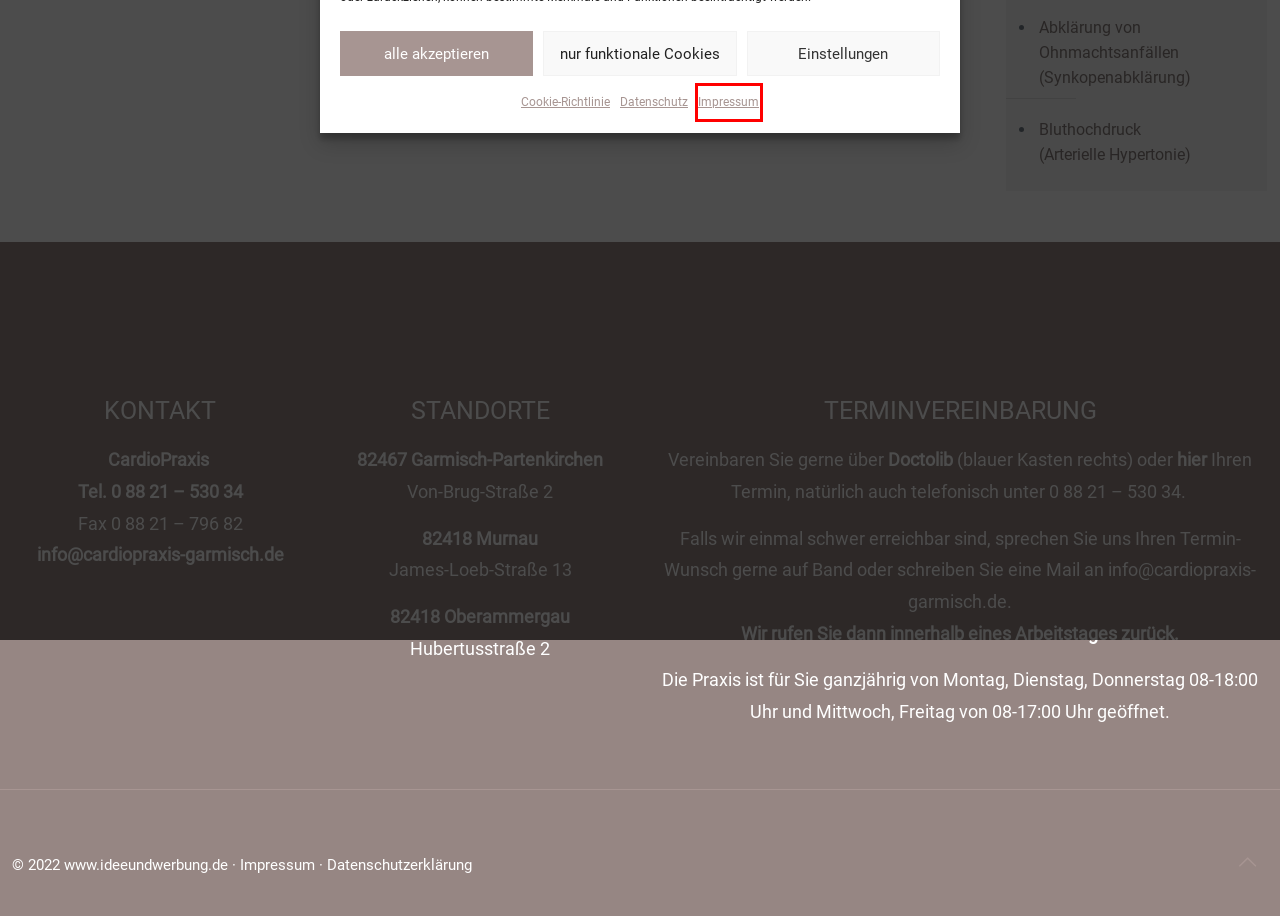You have a screenshot of a webpage where a red bounding box highlights a specific UI element. Identify the description that best matches the resulting webpage after the highlighted element is clicked. The choices are:
A. Idee und Werbung – Fullservice Kreativagentur
B. Datenschutz - Cardiopraxis Garmisch Murnau | Cardiologie
C. Abklärung von Ohnmachtsanfällen (Synkopenabklärung) - Cardiopraxis Garmisch Murnau | Cardiologie
D. Cardiopraxis Garmisch Murnau | Cardiologie
E. Herzschwäche  (Herzinsuffizienz) - Cardiopraxis Garmisch Murnau | Cardiologie
F. Impressum - Cardiopraxis Garmisch Murnau | Cardiologie
G. Erkrankungen - Cardiopraxis Garmisch Murnau | Cardiologie
H. High Blood Pressure(Arterial Hypertension) - Cardiopraxis Garmisch Murnau | Cardiologie

F